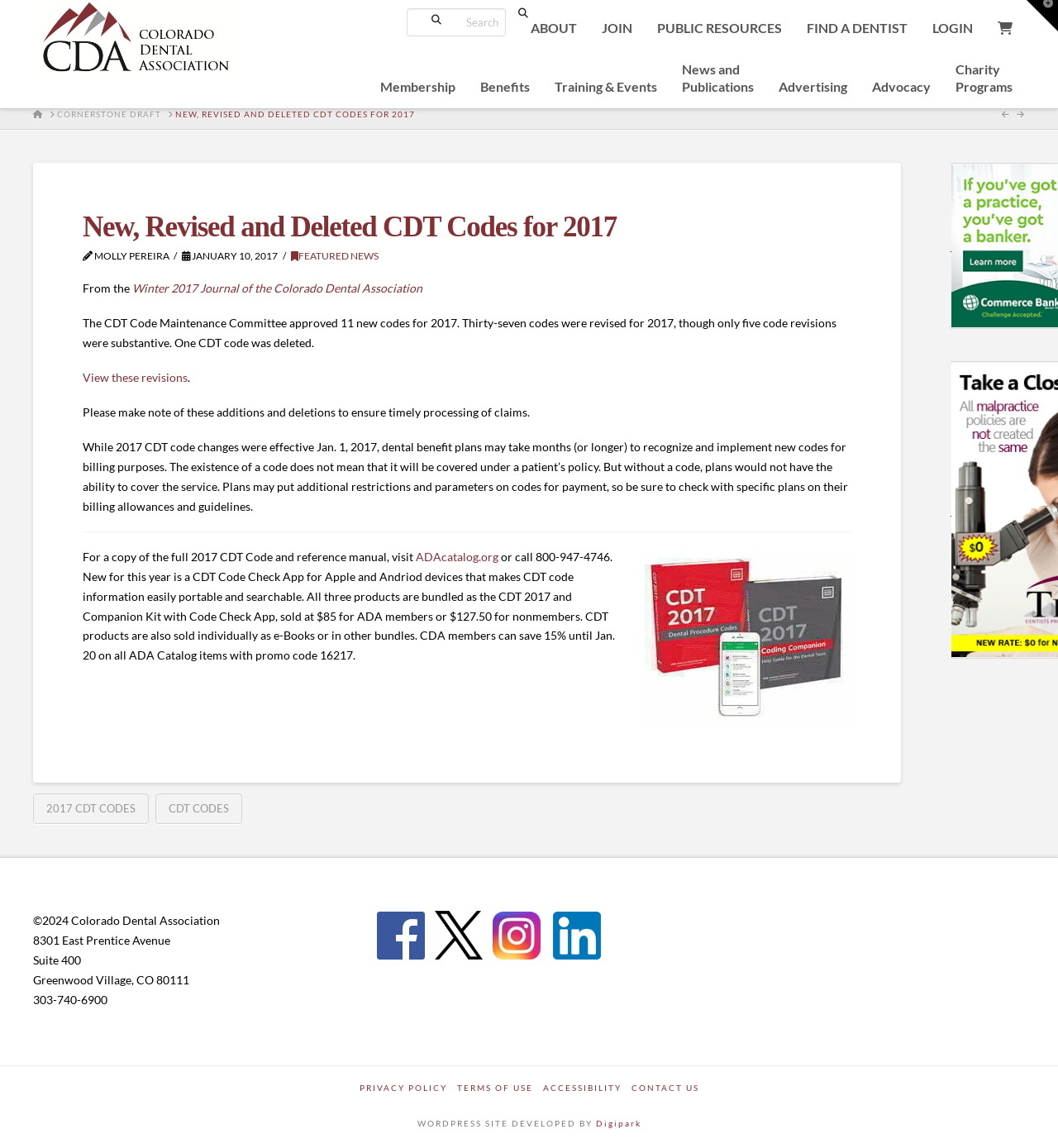Please pinpoint the bounding box coordinates for the region I should click to adhere to this instruction: "Visit PRIVACY POLICY page".

[0.339, 0.943, 0.422, 0.952]